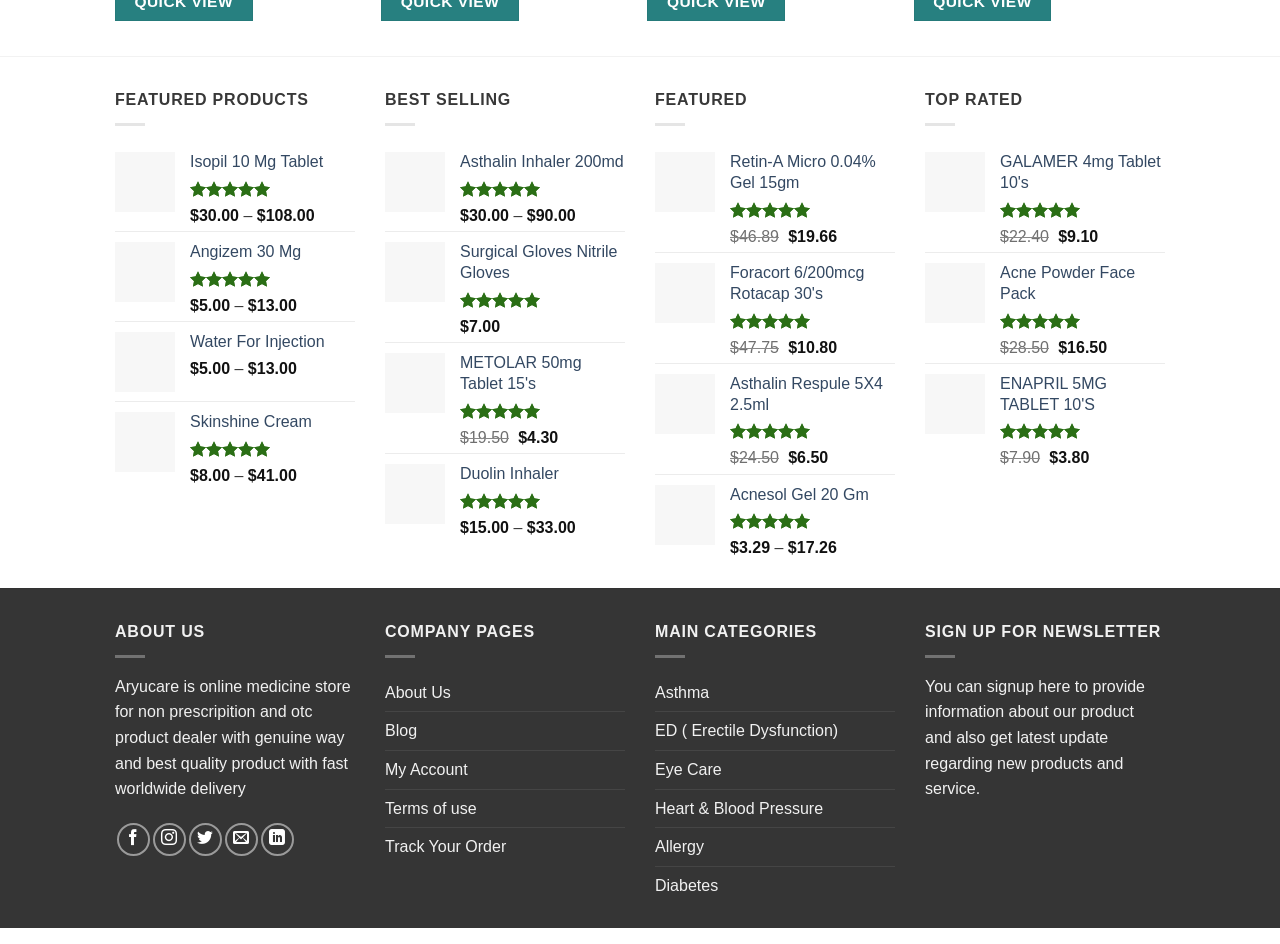Provide the bounding box coordinates of the HTML element this sentence describes: "Diabetes". The bounding box coordinates consist of four float numbers between 0 and 1, i.e., [left, top, right, bottom].

[0.512, 0.918, 0.561, 0.958]